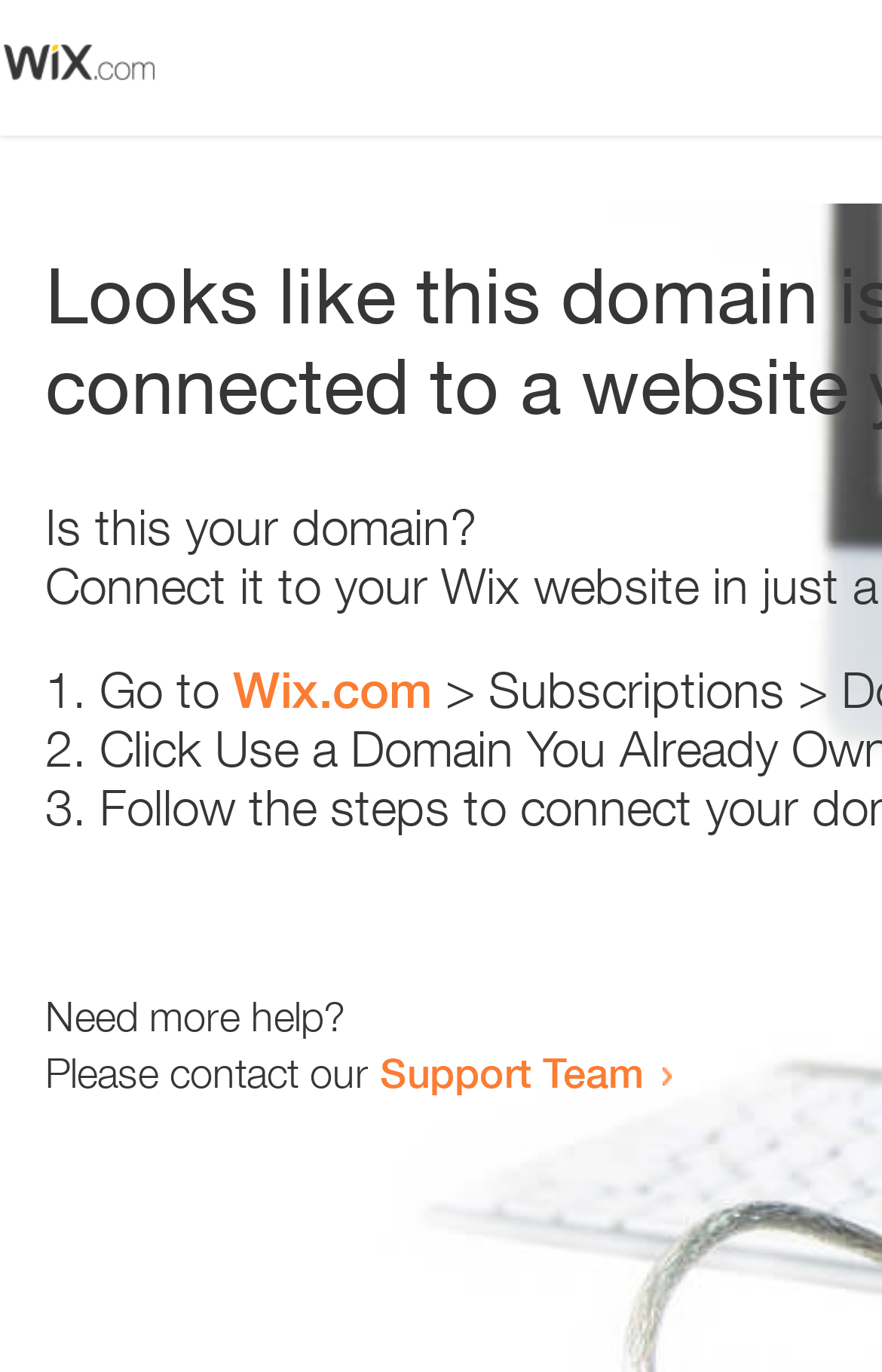Predict the bounding box of the UI element that fits this description: "Support Team".

[0.431, 0.763, 0.731, 0.799]